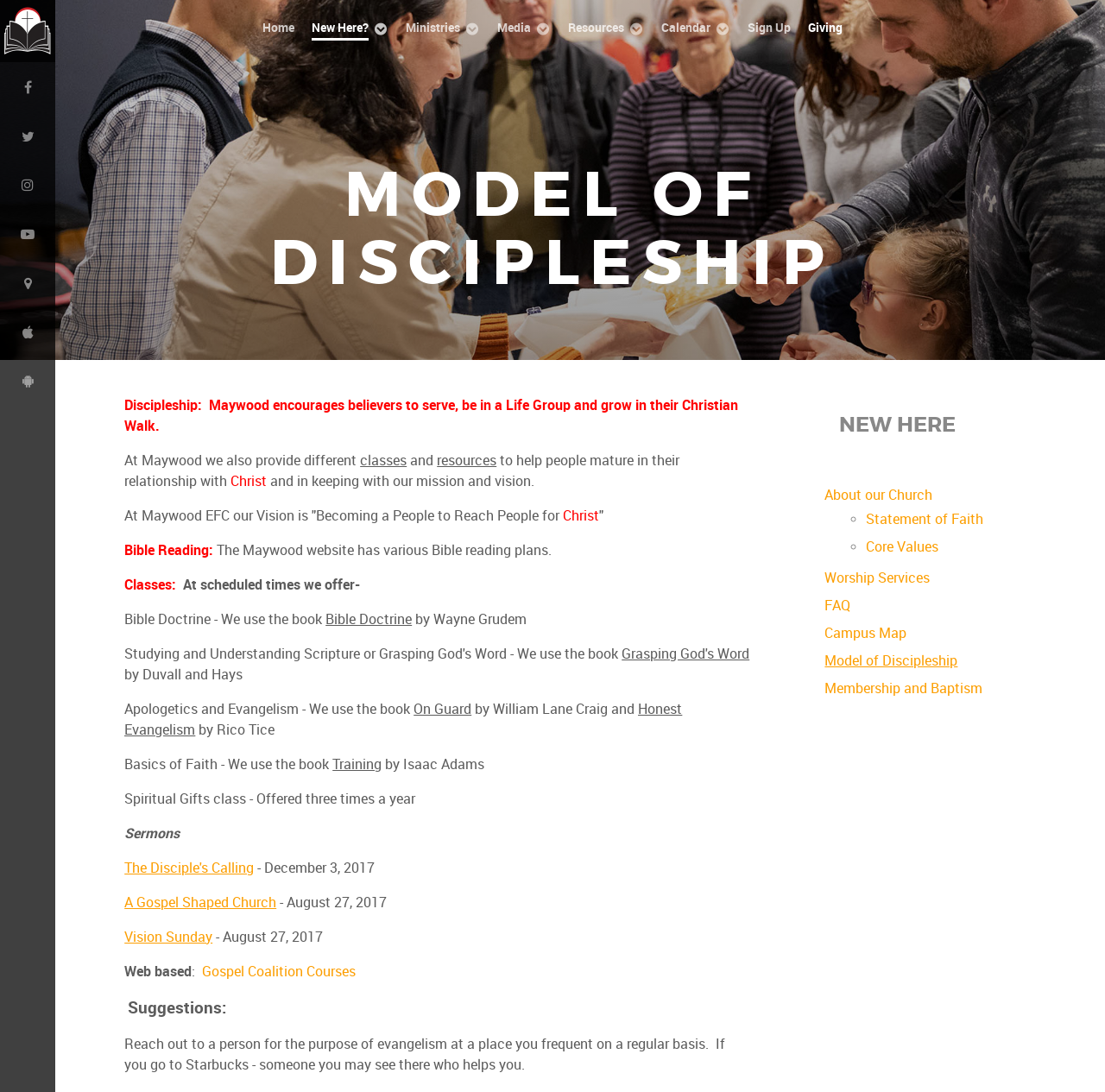Please indicate the bounding box coordinates of the element's region to be clicked to achieve the instruction: "View Media". Provide the coordinates as four float numbers between 0 and 1, i.e., [left, top, right, bottom].

[0.45, 0.018, 0.48, 0.033]